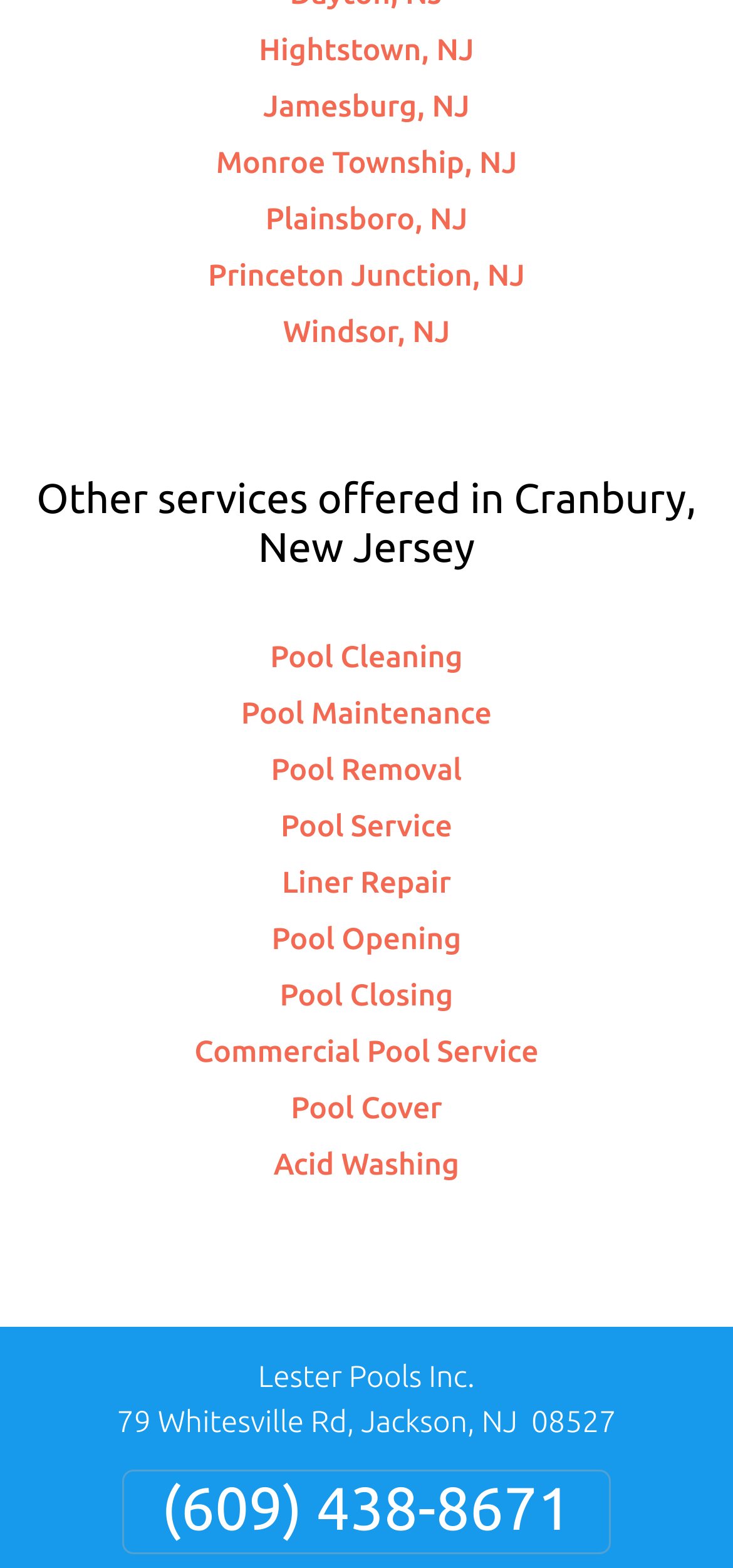What services are offered in Cranbury, New Jersey?
Ensure your answer is thorough and detailed.

Based on the webpage, there is a heading 'Other services offered in Cranbury, New Jersey' which is followed by a list of links including 'Pool Cleaning', 'Pool Maintenance', 'Pool Removal', and others, indicating that these pool-related services are offered in Cranbury, New Jersey.